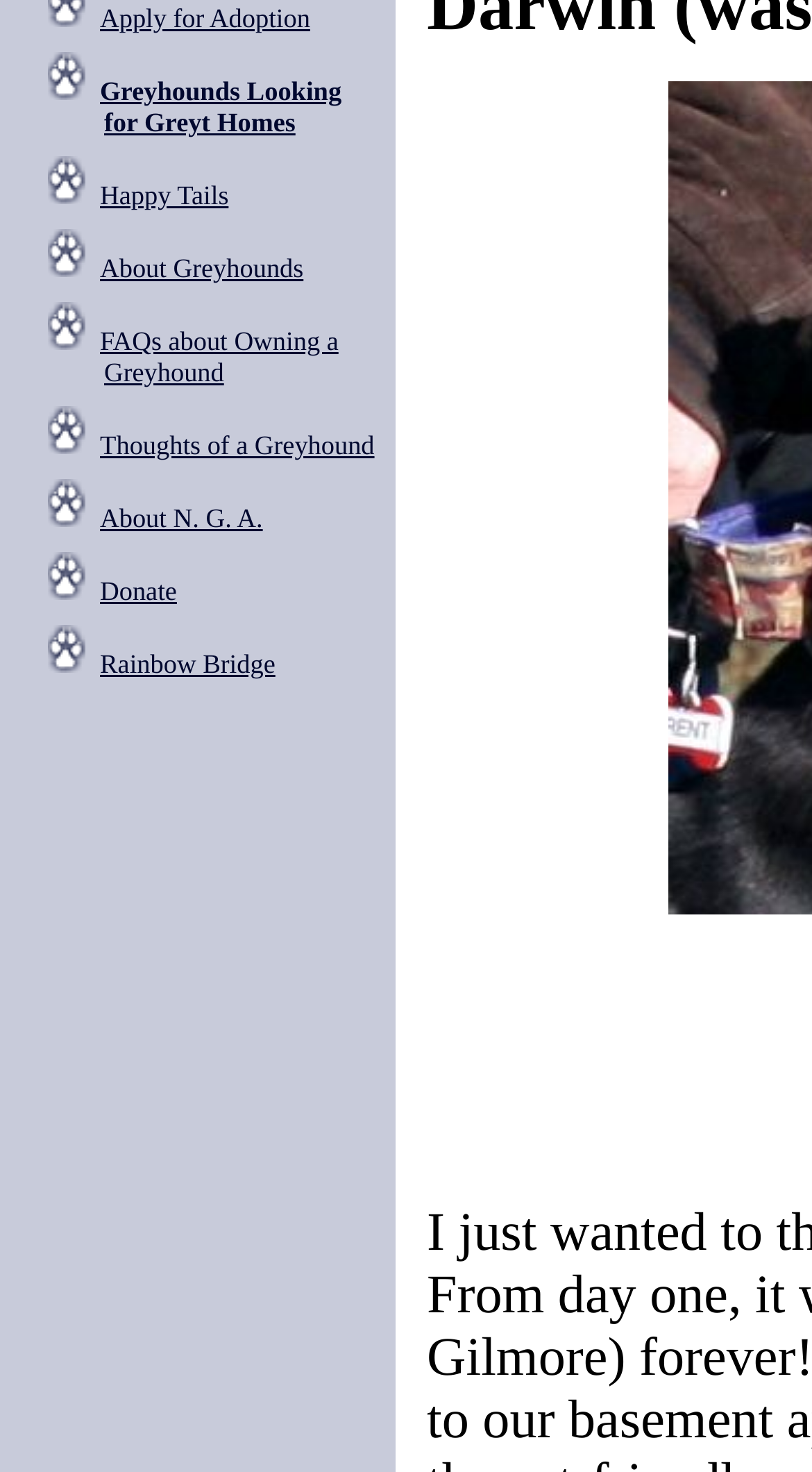Using the given description, provide the bounding box coordinates formatted as (top-left x, top-left y, bottom-right x, bottom-right y), with all values being floating point numbers between 0 and 1. Description: Donate

[0.123, 0.392, 0.218, 0.412]